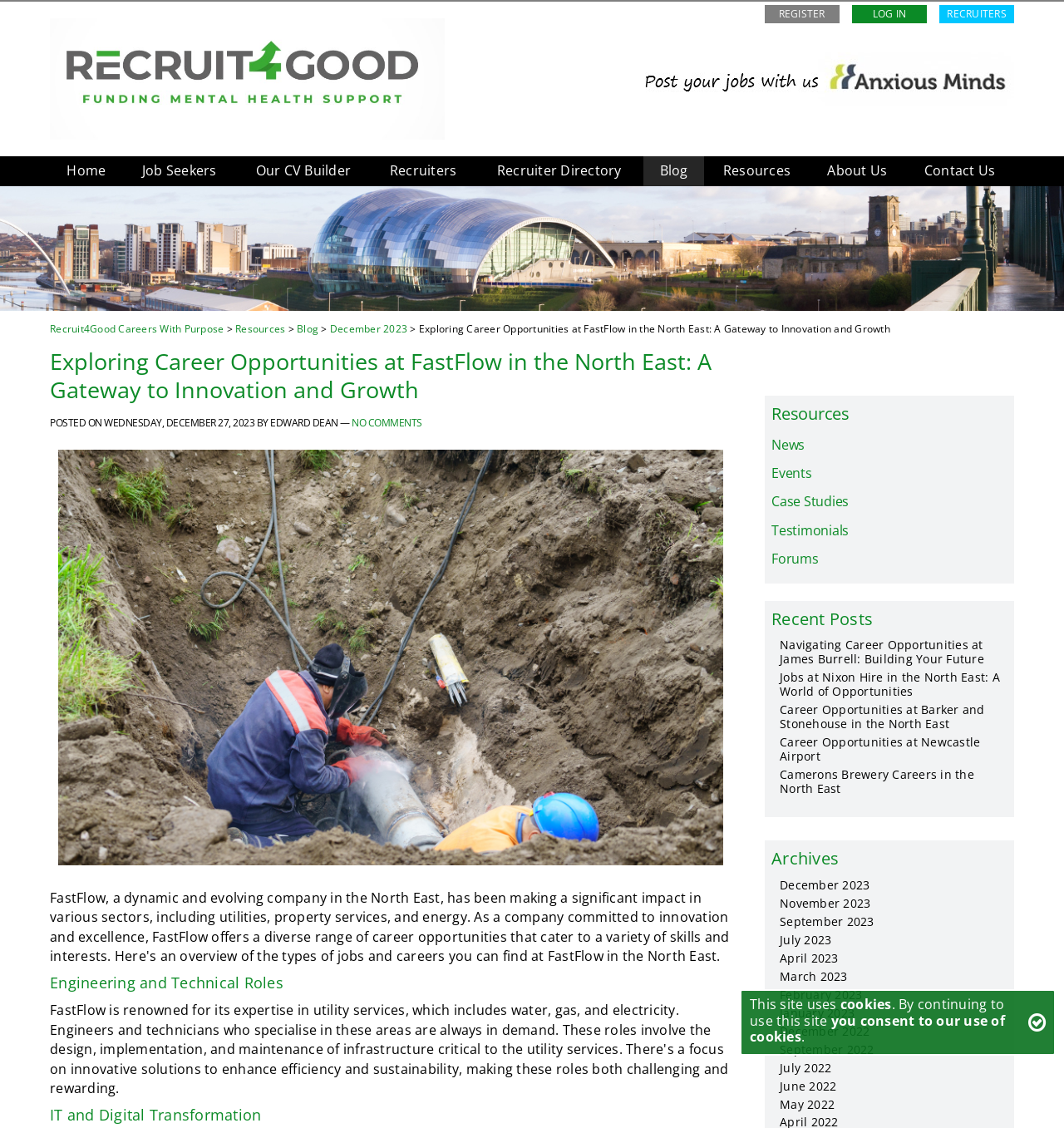Identify the bounding box coordinates for the element that needs to be clicked to fulfill this instruction: "Read 'Exploring Career Opportunities at FastFlow in the North East: A Gateway to Innovation and Growth'". Provide the coordinates in the format of four float numbers between 0 and 1: [left, top, right, bottom].

[0.047, 0.308, 0.688, 0.374]